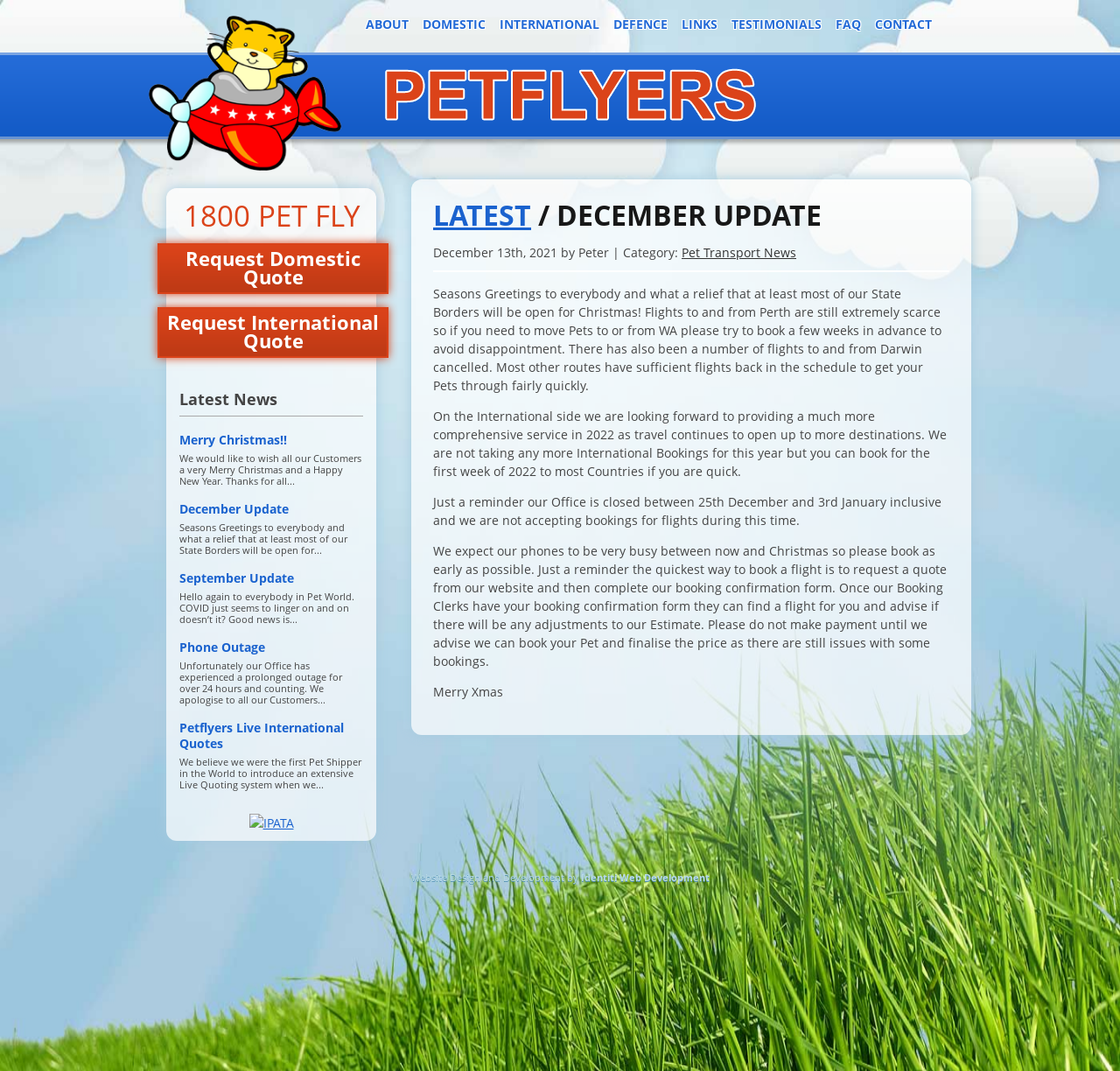What is the phone number for domestic quotes?
Based on the image content, provide your answer in one word or a short phrase.

1800 PET FLY